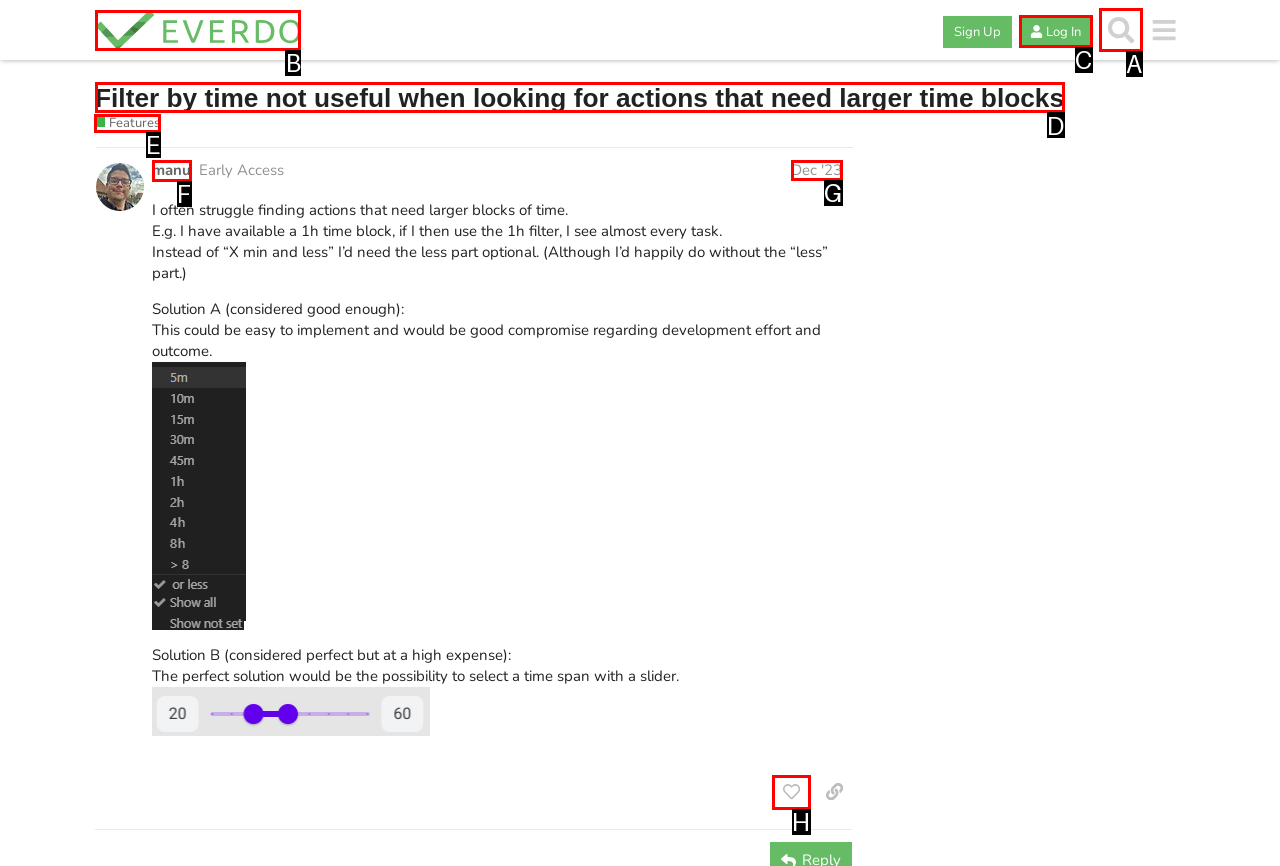Select the proper UI element to click in order to perform the following task: View the 'Features' category. Indicate your choice with the letter of the appropriate option.

E